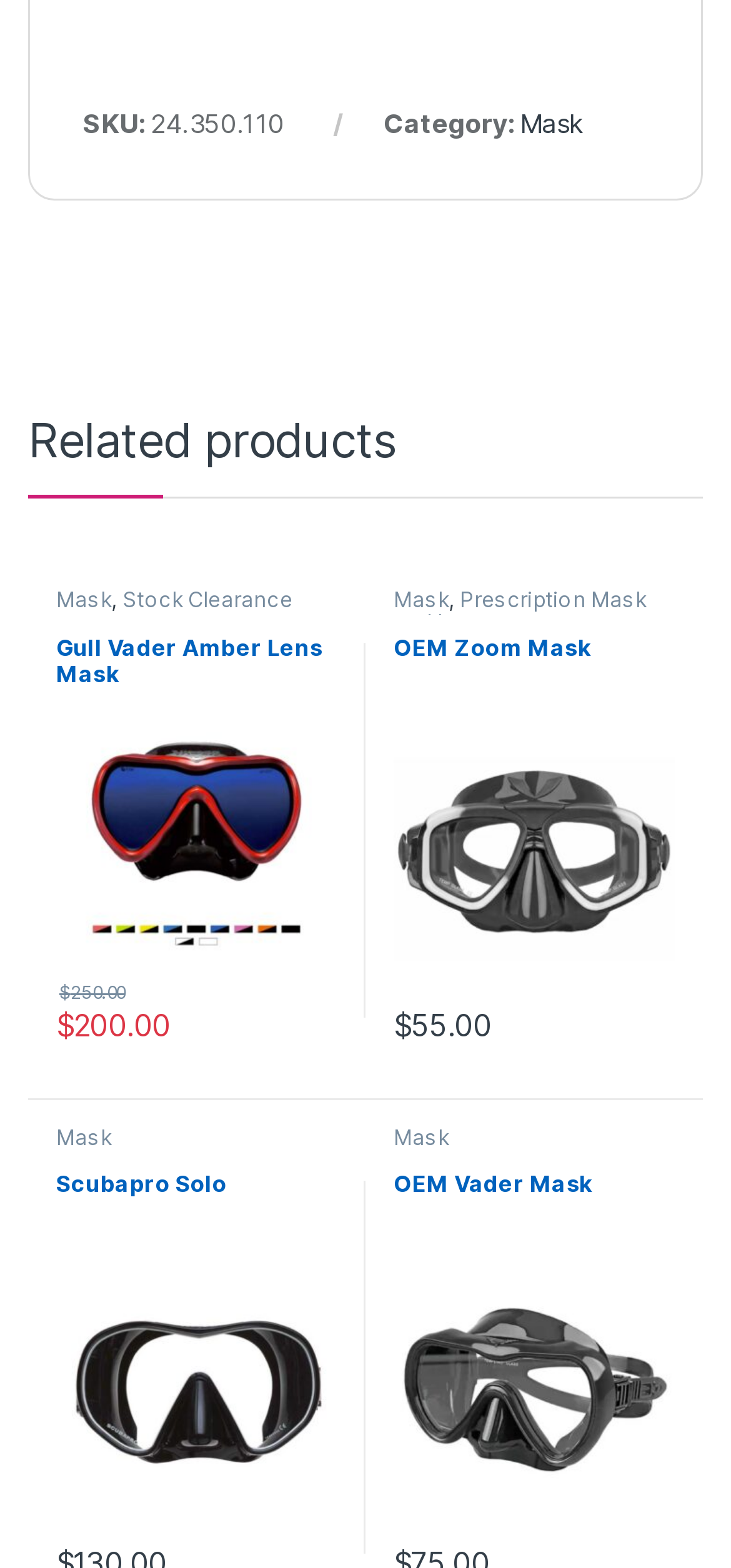What is the price of the Gull Vader Amber Lens Mask?
Refer to the image and give a detailed answer to the query.

I found the price of the Gull Vader Amber Lens Mask by looking at the text next to the image of the product, which shows the original price of $250.00 with a strikethrough and the new price of $200.00.